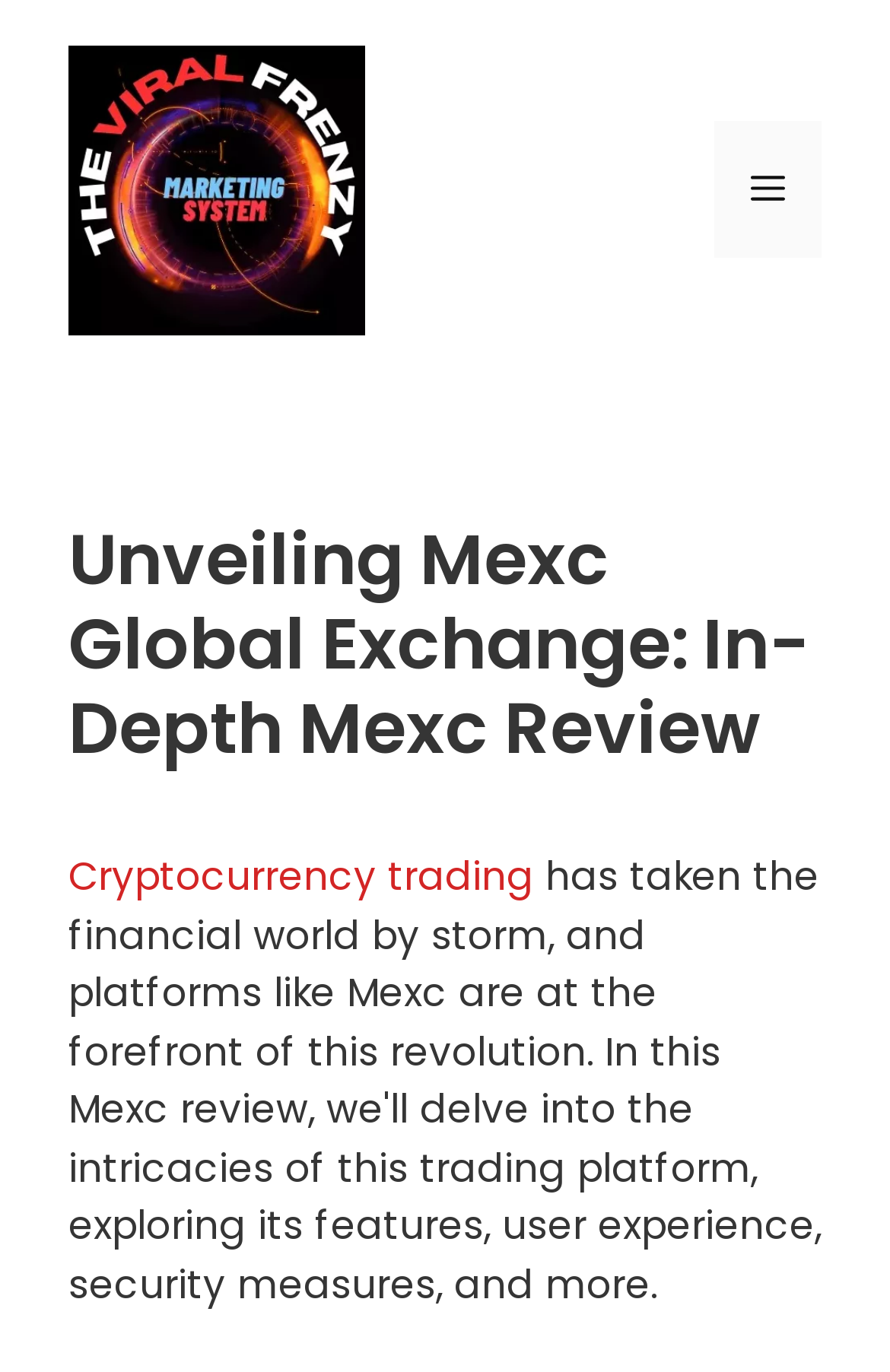What is the topic of the webpage?
Deliver a detailed and extensive answer to the question.

The webpage is focused on reviewing MEXC, a global exchange, as indicated by the heading 'Unveiling Mexc Global Exchange: In-Depth Mexc Review'.